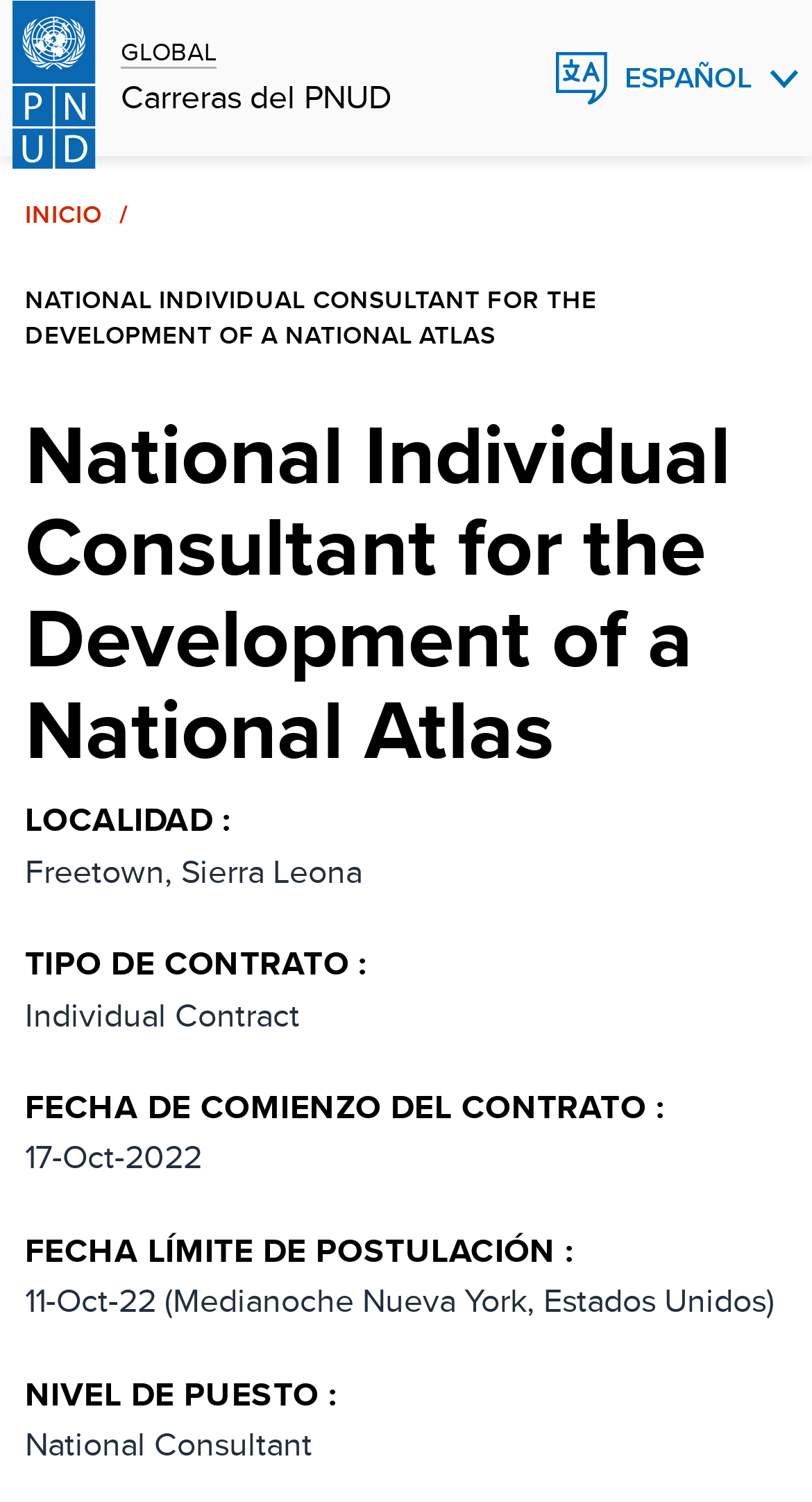What is the language of the webpage?
Based on the screenshot, answer the question with a single word or phrase.

ESPAÑOL